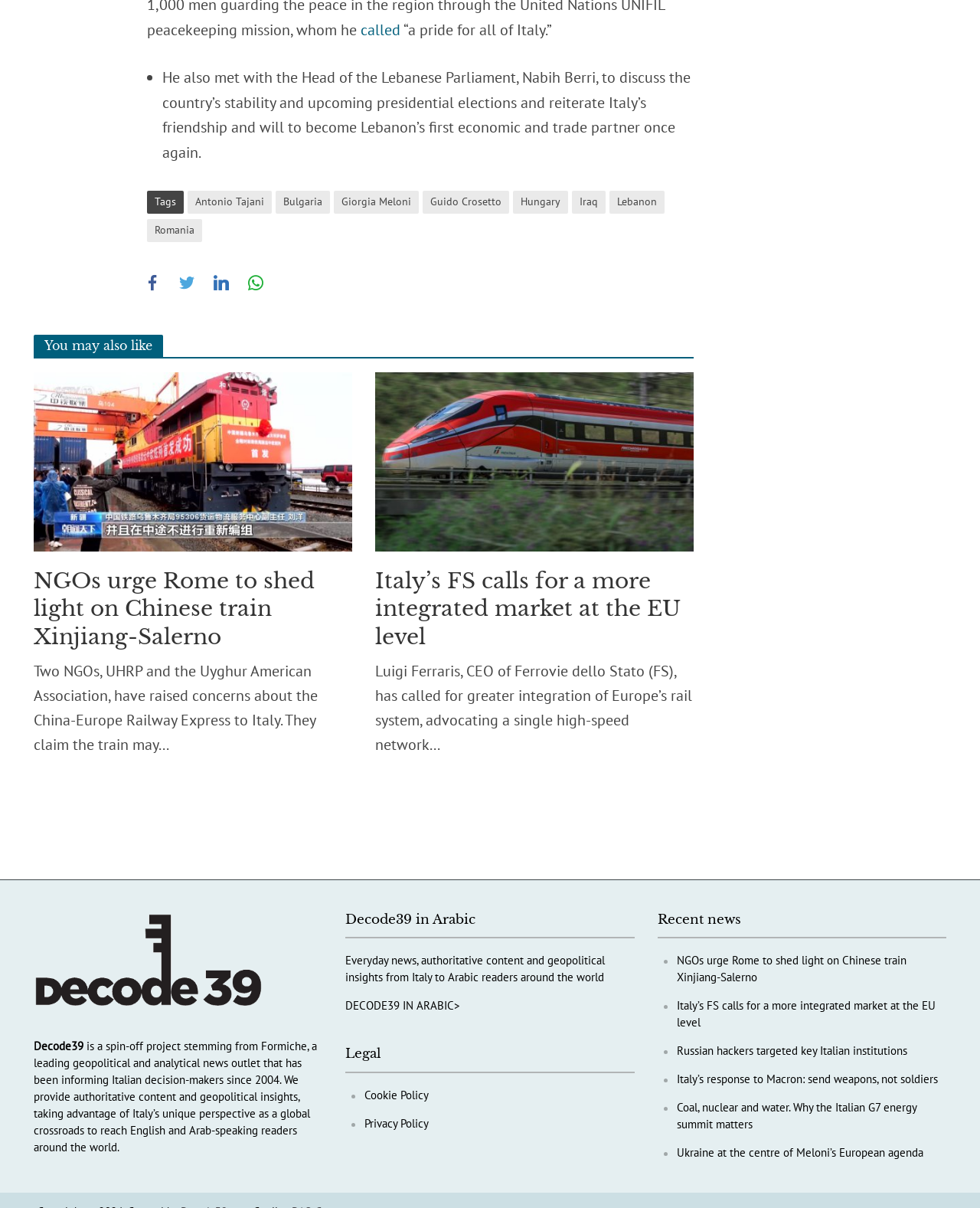What is the name of the website that provides everyday news and geopolitical insights from Italy to Arabic readers? Examine the screenshot and reply using just one word or a brief phrase.

Decode39